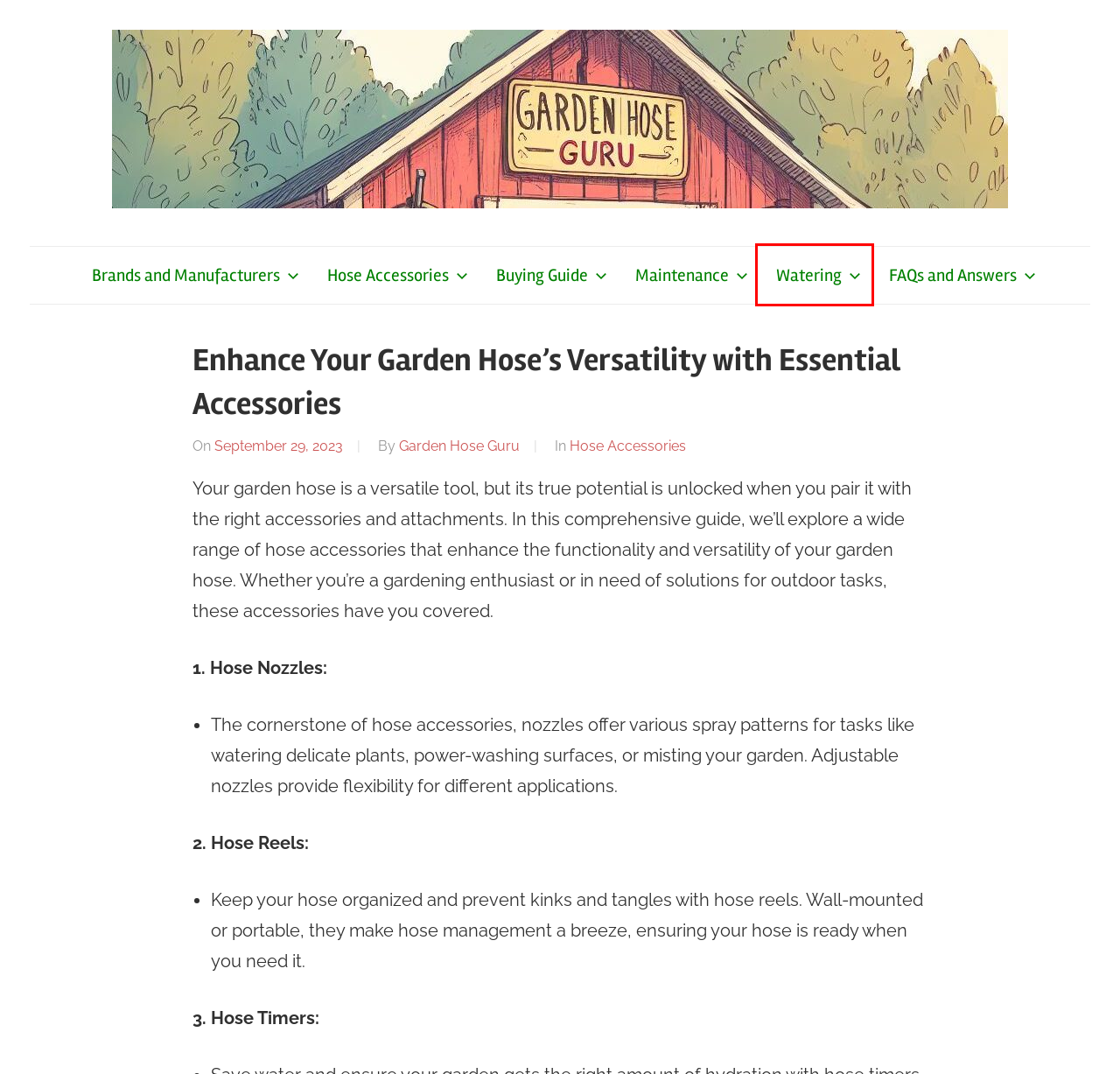Observe the webpage screenshot and focus on the red bounding box surrounding a UI element. Choose the most appropriate webpage description that corresponds to the new webpage after clicking the element in the bounding box. Here are the candidates:
A. Terms of Service – Garden Hose Guru
B. Garden Hose Brands and Manufacturers – Garden Hose Guru
C. Buying Guide – Garden Hose Guru
D. Garden Hose Guru – Garden Hose Guru
E. Hose Accessories – Garden Hose Guru
F. Garden Hose FAQs – Garden Hose Guru
G. Garden Hose Guru – Your Go-To Hose Resource
H. Garden Hose Watering – Garden Hose Guru

H